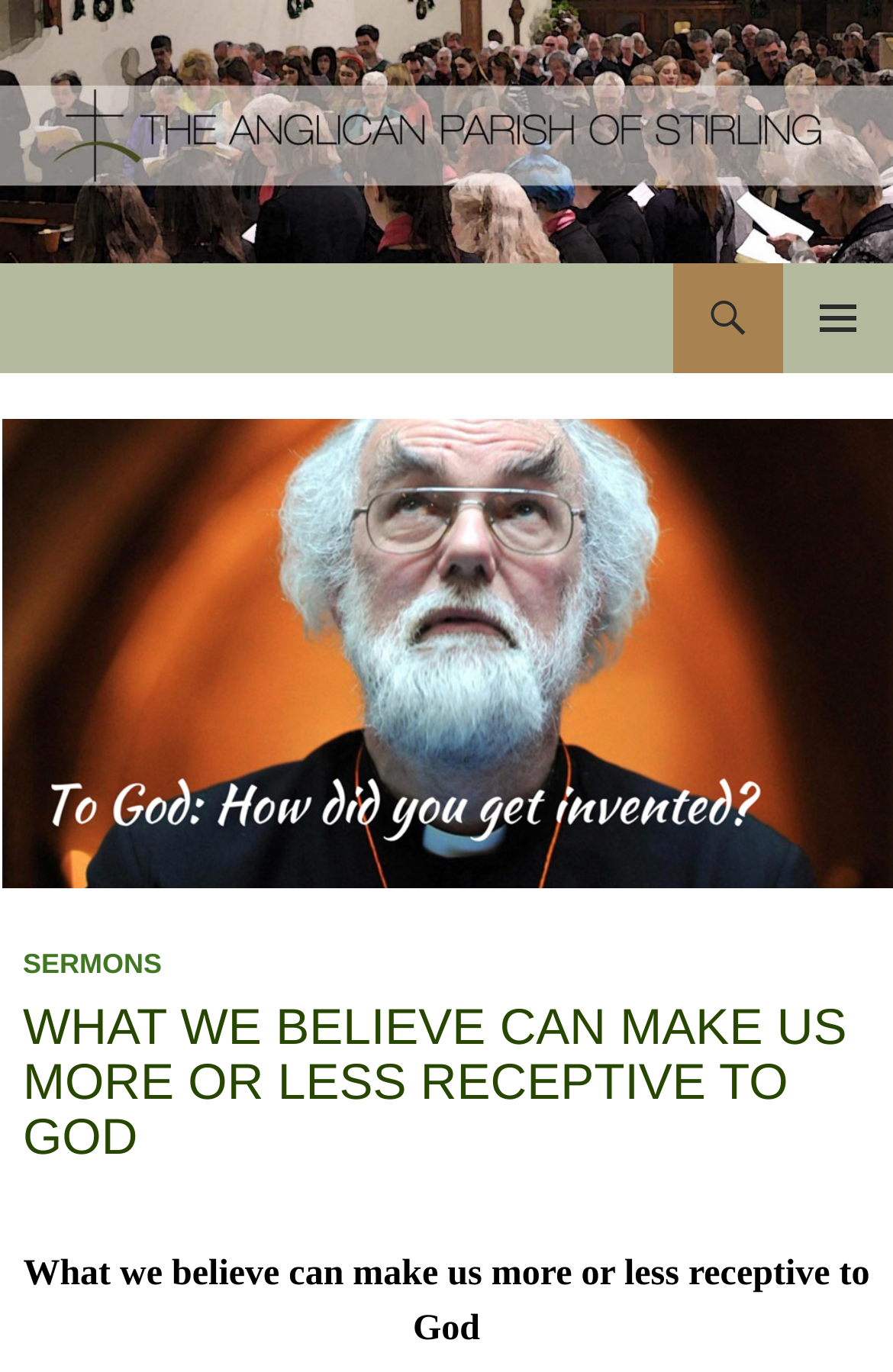Please find and generate the text of the main heading on the webpage.

Anglican Parish of Stirling